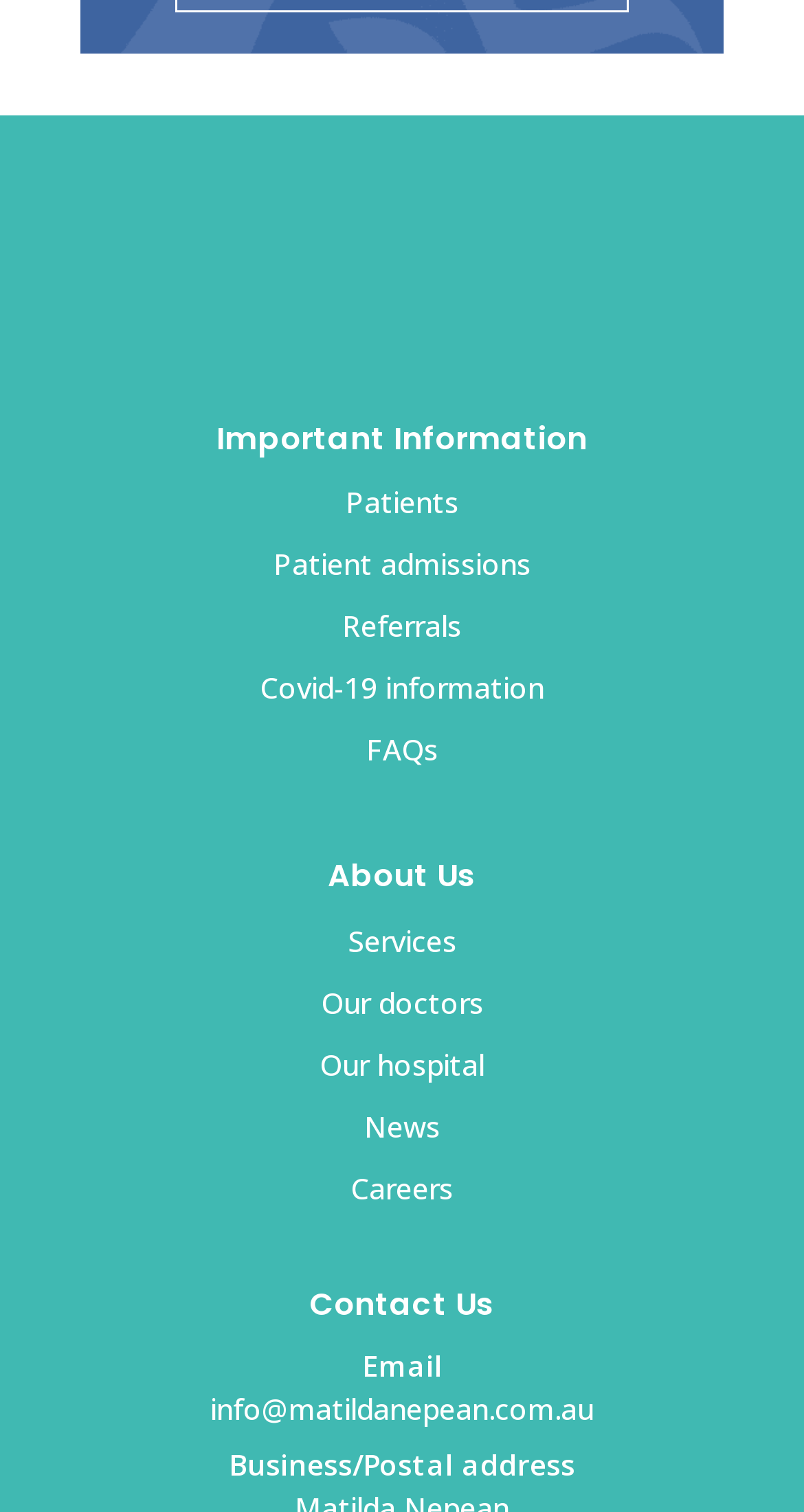Please answer the following question using a single word or phrase: 
How many sections are there on the webpage?

3